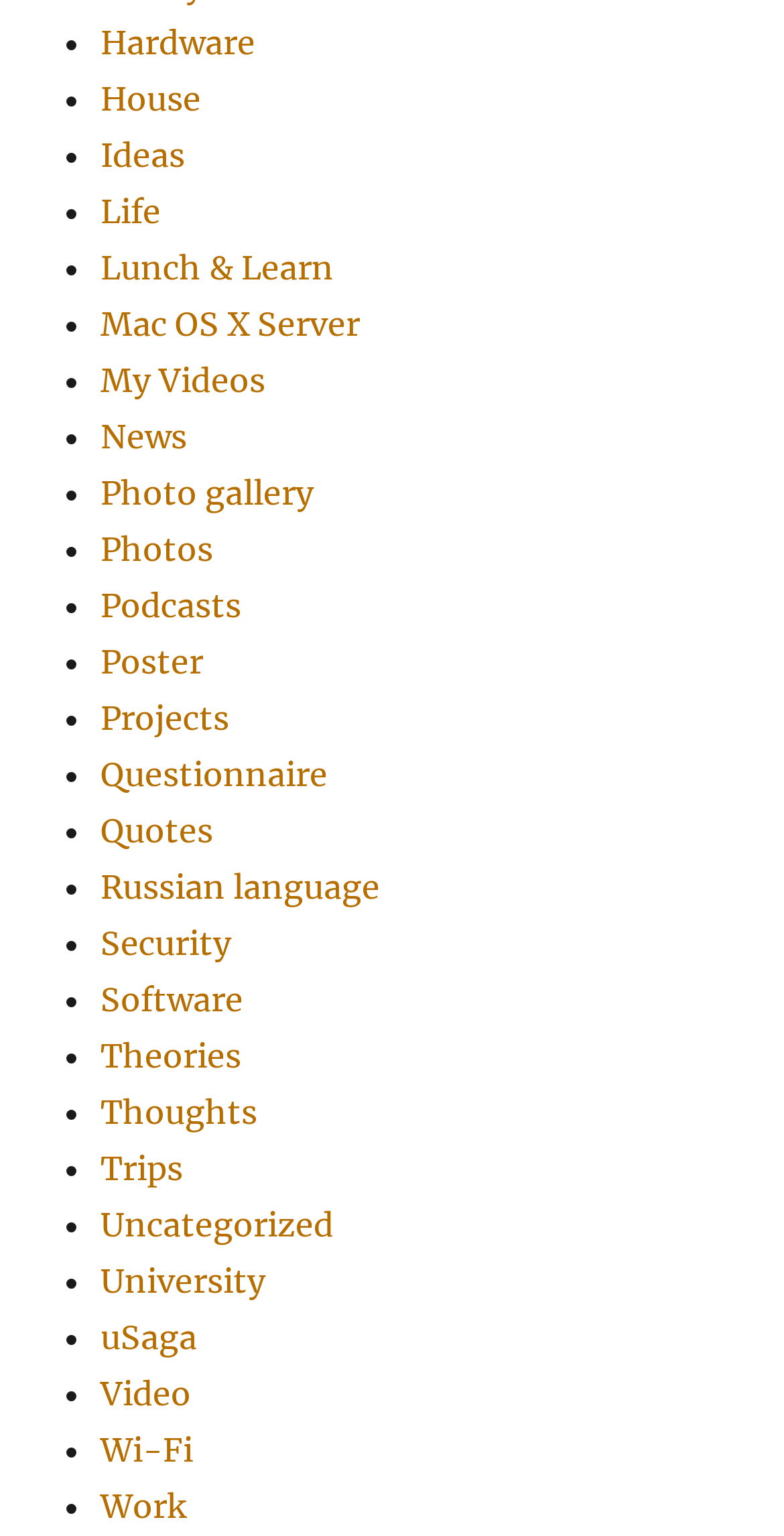Answer the question below with a single word or a brief phrase: 
How many links are on the webpage?

29